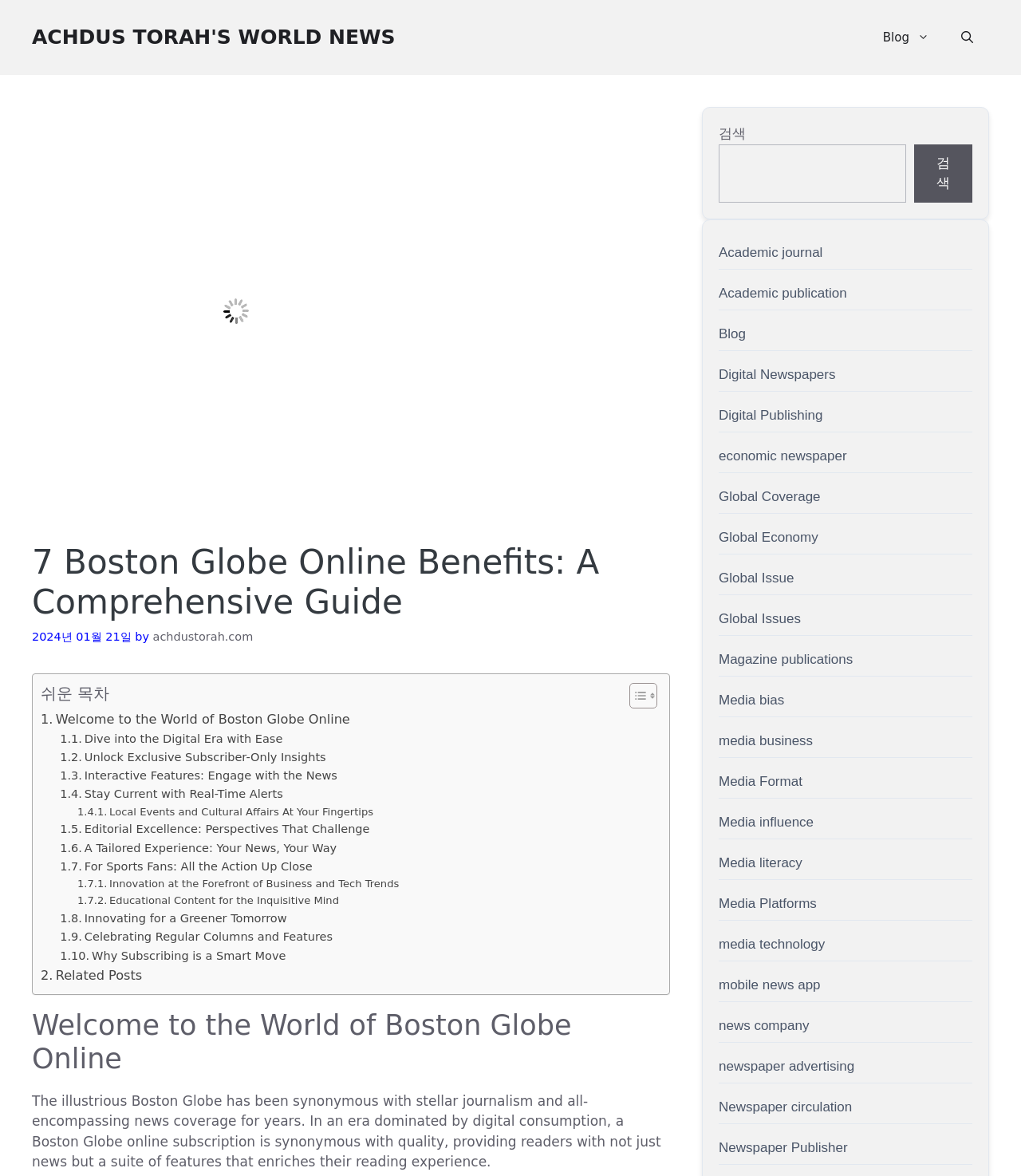Please determine the bounding box coordinates of the clickable area required to carry out the following instruction: "Read the article '7 Boston Globe Online Benefits: A Comprehensive Guide'". The coordinates must be four float numbers between 0 and 1, represented as [left, top, right, bottom].

[0.031, 0.461, 0.656, 0.53]